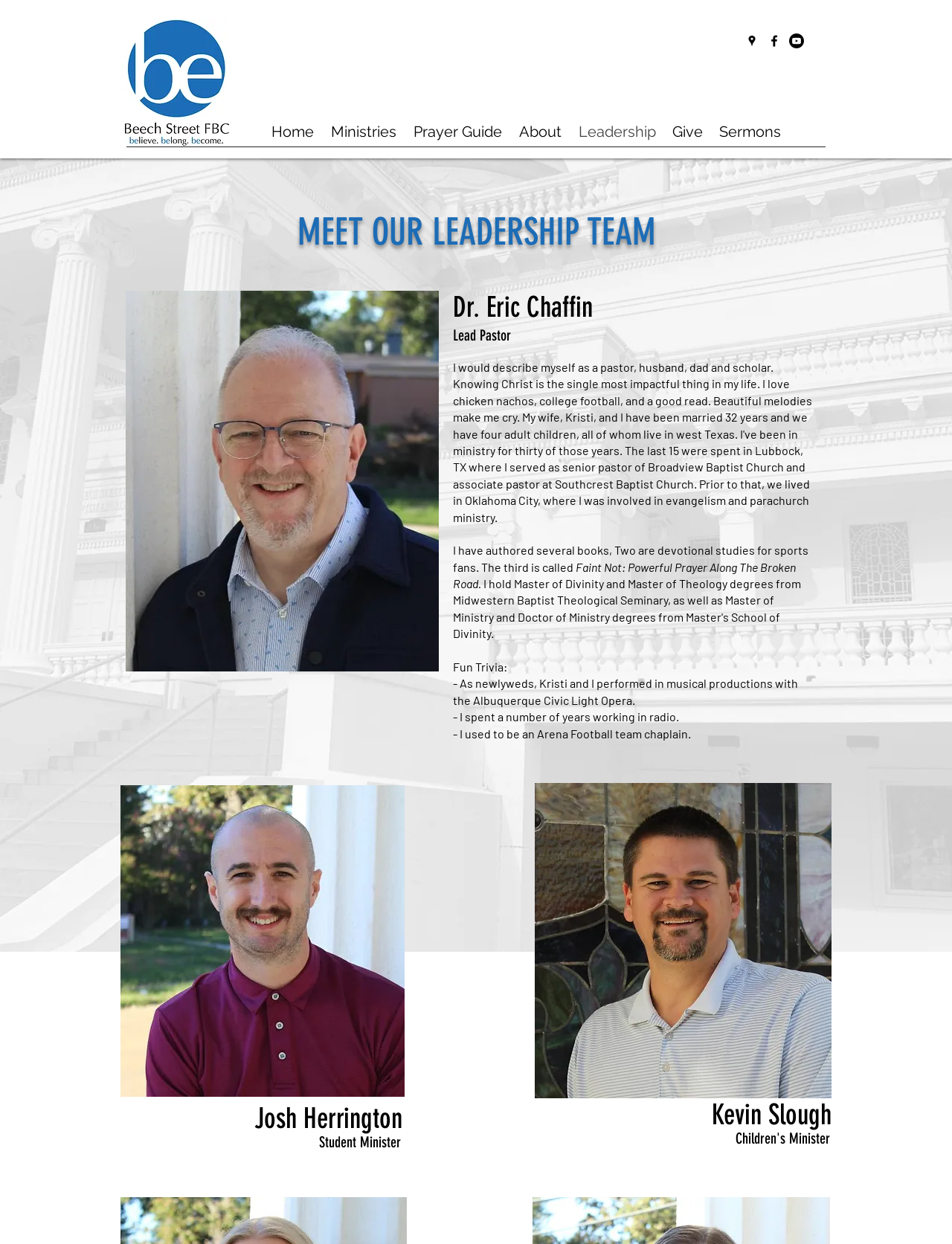Locate the bounding box of the UI element defined by this description: "Give". The coordinates should be given as four float numbers between 0 and 1, formatted as [left, top, right, bottom].

[0.698, 0.091, 0.747, 0.121]